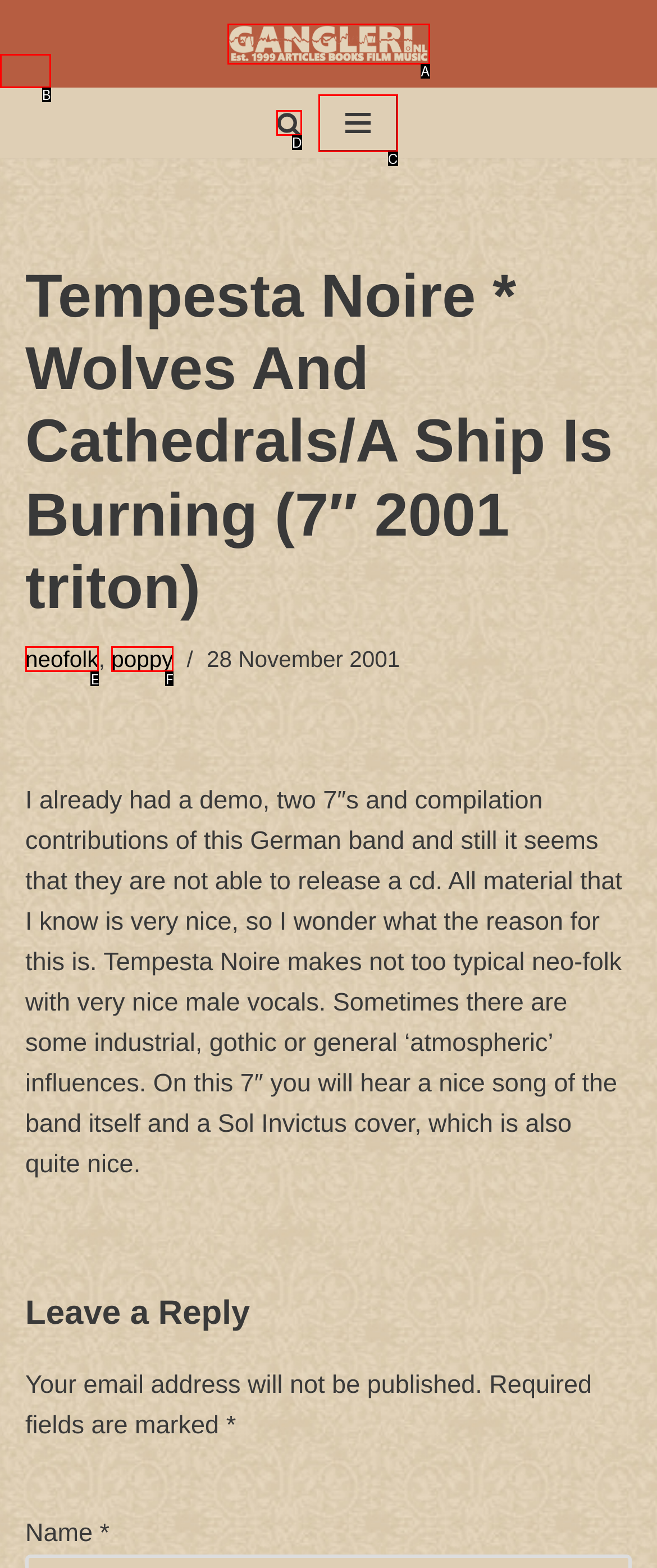Select the letter that corresponds to this element description: Skip to content
Answer with the letter of the correct option directly.

B